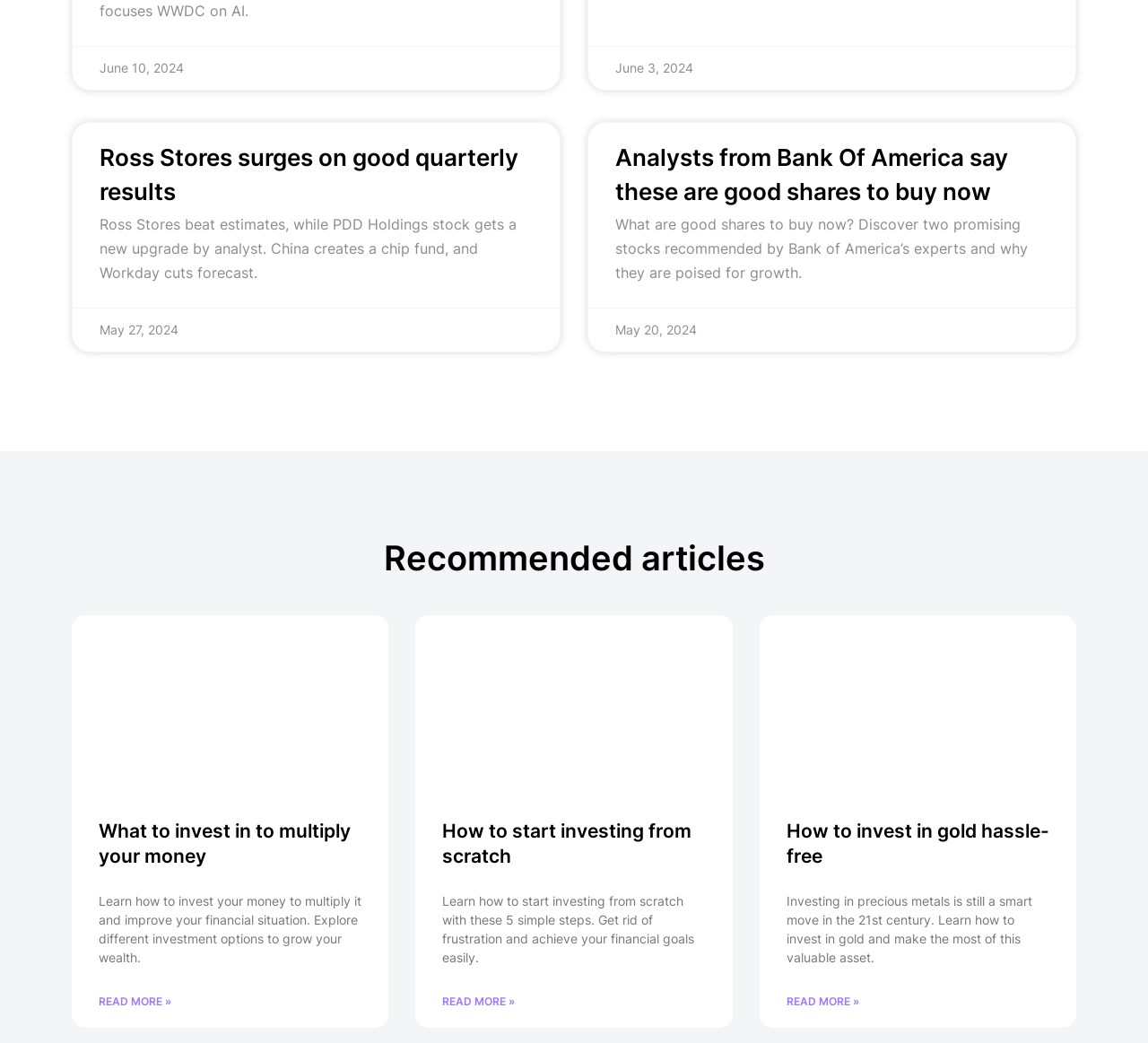Pinpoint the bounding box coordinates of the area that must be clicked to complete this instruction: "Click the 'Home' link".

None